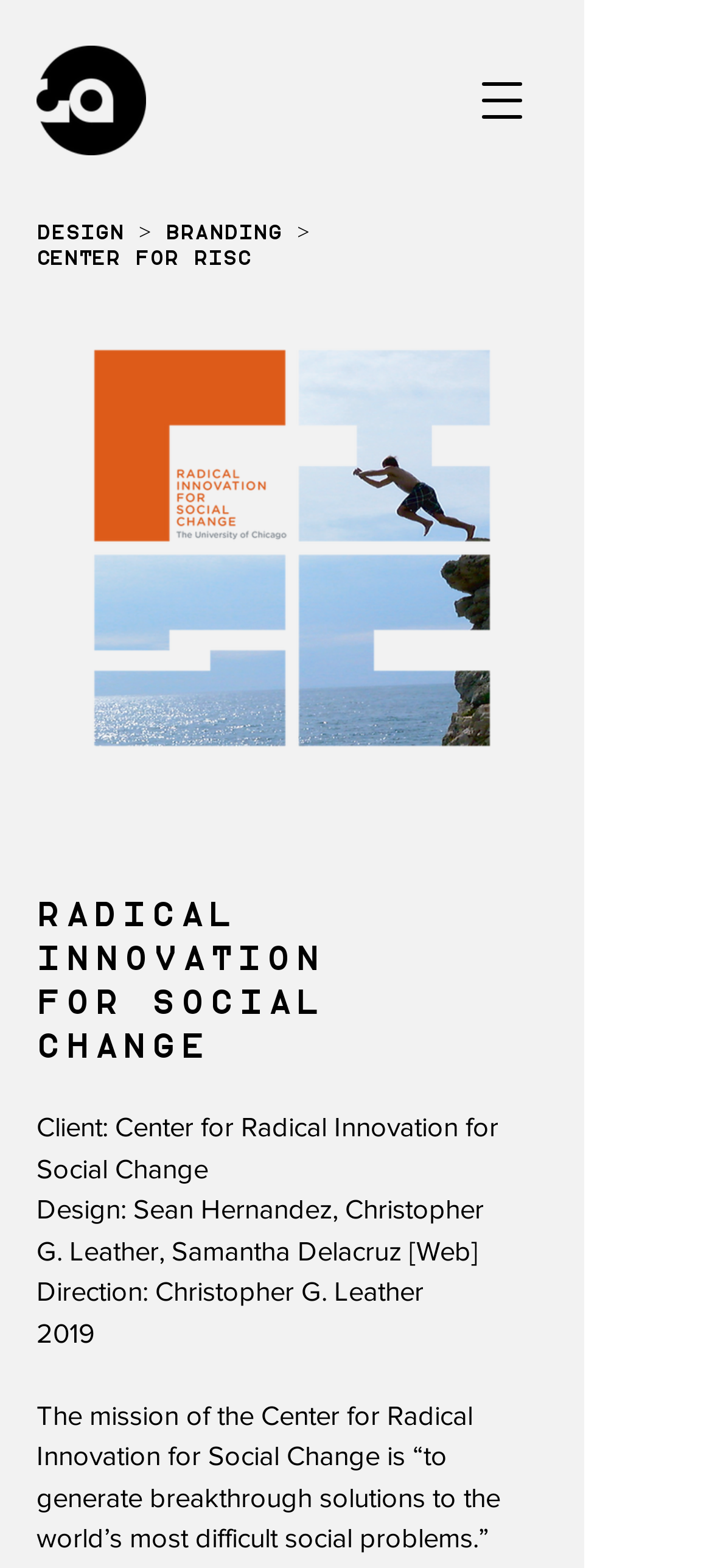Determine the bounding box coordinates for the UI element matching this description: "DESIGN".

[0.051, 0.142, 0.174, 0.156]